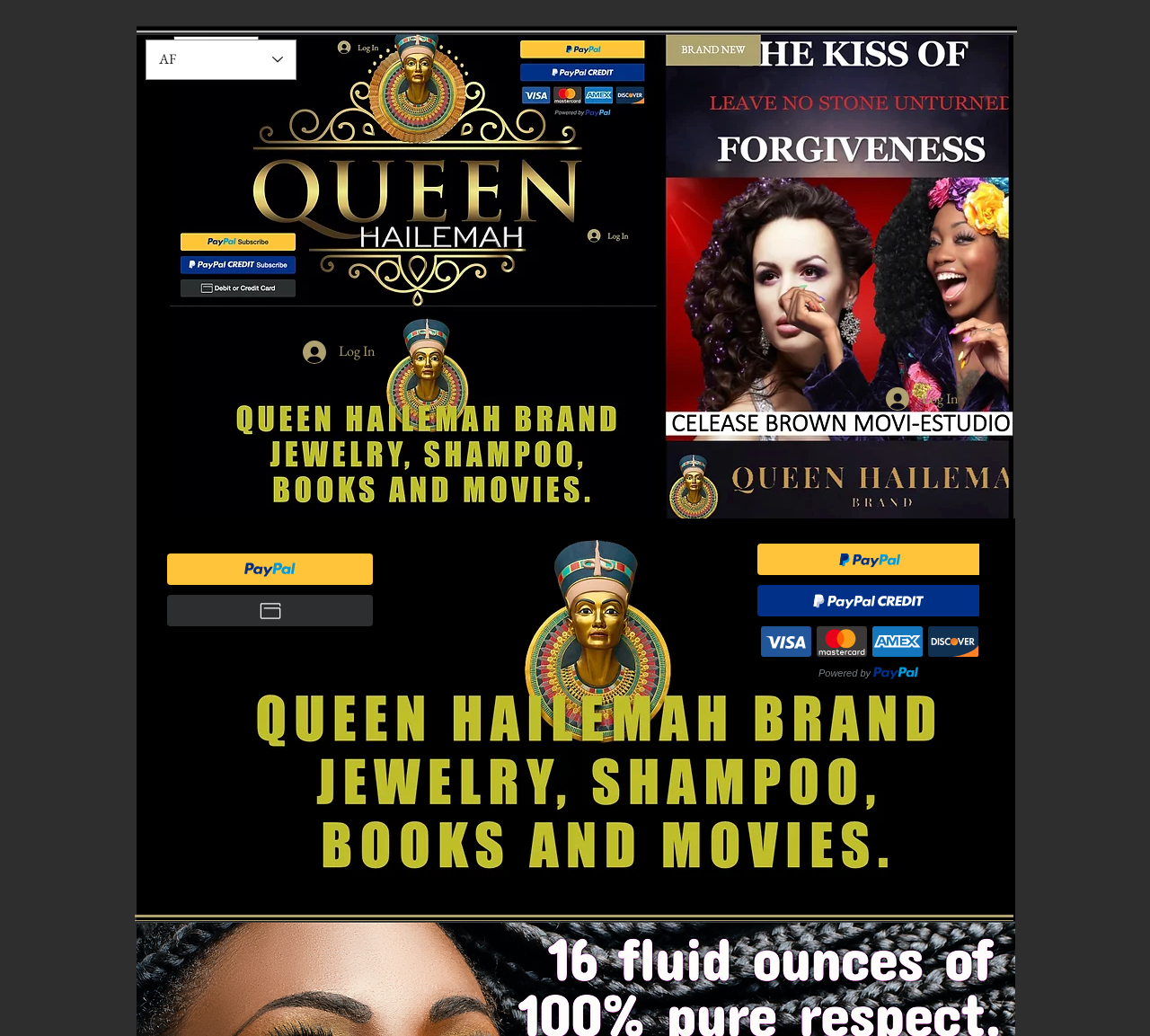Give an in-depth explanation of the webpage layout and content.

The webpage is about playing the classic game of Chess on a computer. At the top right corner, there is a cart button with 0 items. Next to it, there is a link. Below the cart button, there is a large image of a chess piece, specifically a brown chess piece, taking up most of the top half of the page. 

On the top left side, there is a language selector combobox with Afrikaans selected, indicated by the text "AF". Below the language selector, there are two log in buttons, one on the left and one on the right, each with an accompanying image. 

At the bottom left side, there is another image of a chess piece, this time a queen. Below the first chess piece image, there are two iframes, one on the left and one on the right, which likely contain embedded content related to the game of Chess.